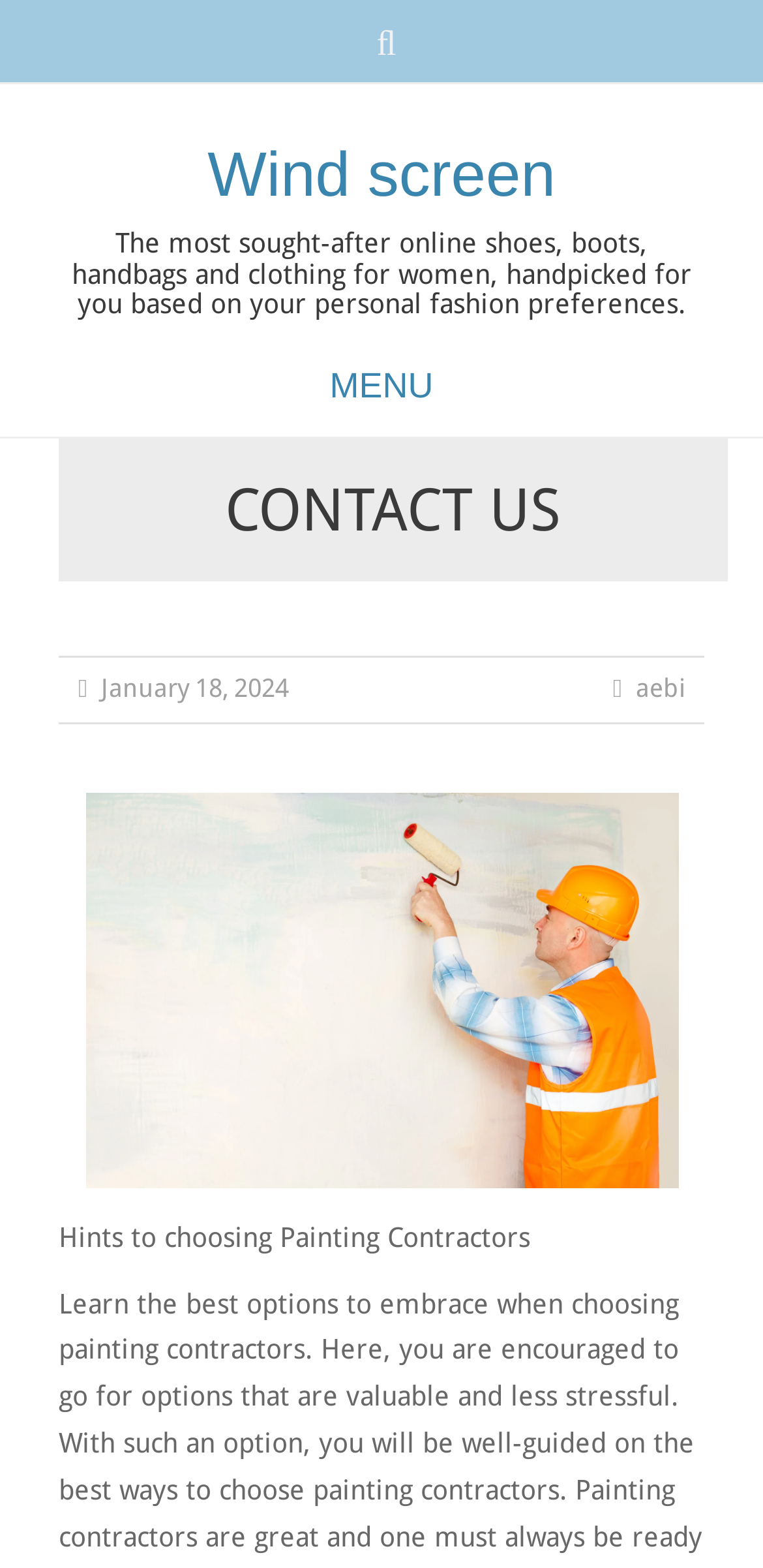What is the category of products offered?
Respond to the question with a single word or phrase according to the image.

Women's shoes, boots, handbags, clothing